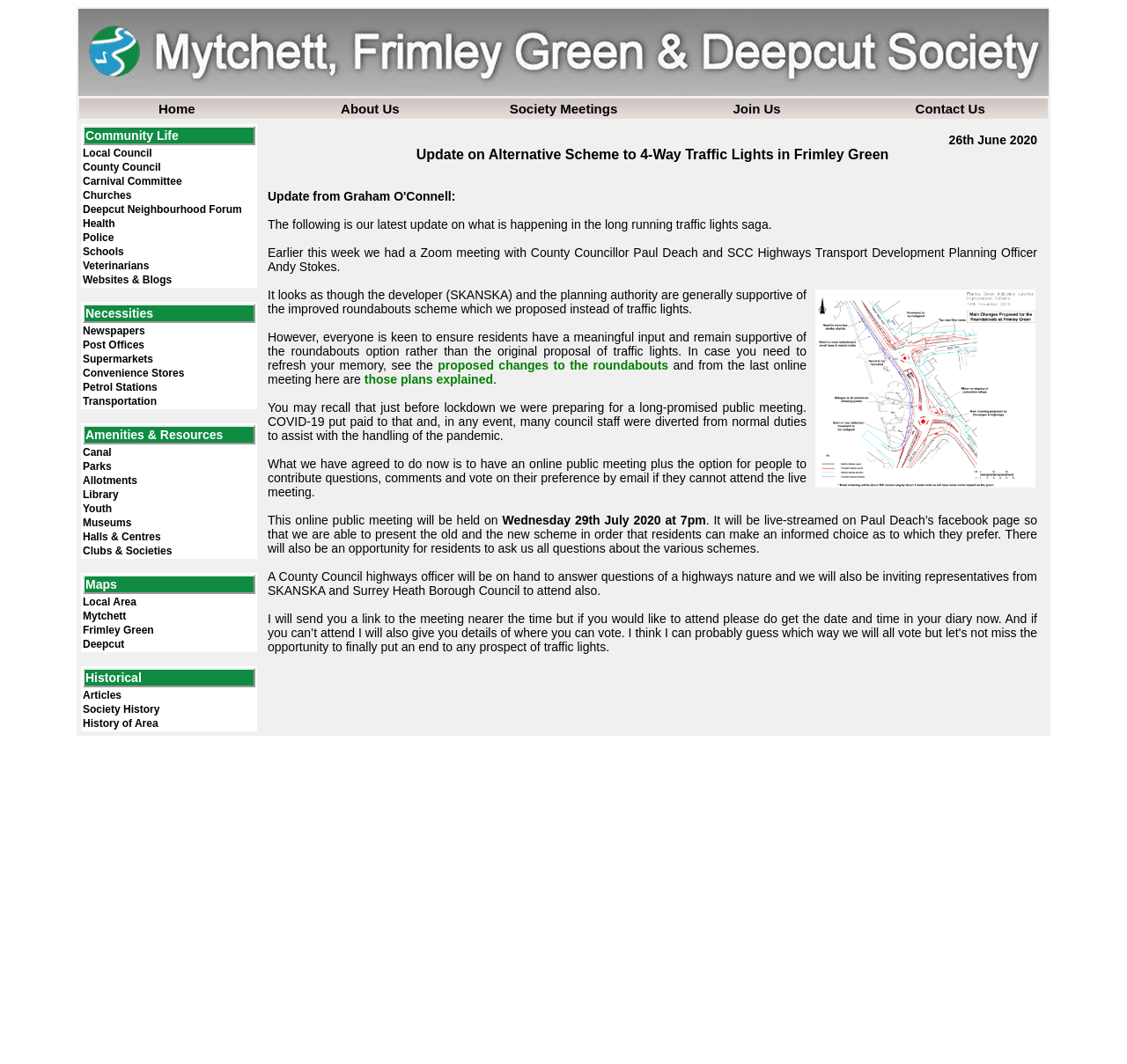Answer this question using a single word or a brief phrase:
What is the last item listed under Amenities & Resources?

Library